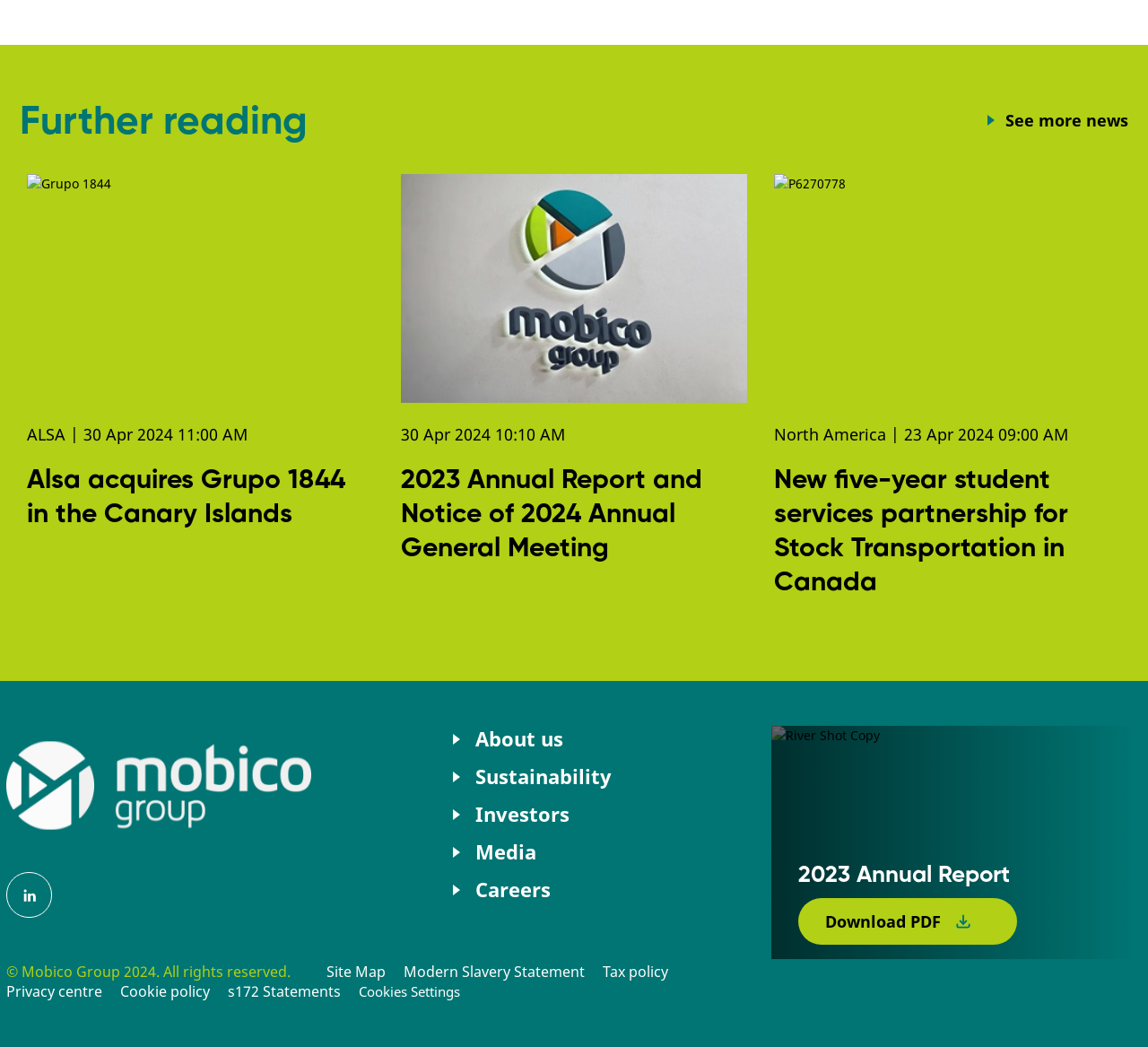Find the bounding box coordinates of the element you need to click on to perform this action: 'View news about Alsa acquiring Grupo 1844'. The coordinates should be represented by four float values between 0 and 1, in the format [left, top, right, bottom].

[0.023, 0.443, 0.326, 0.508]